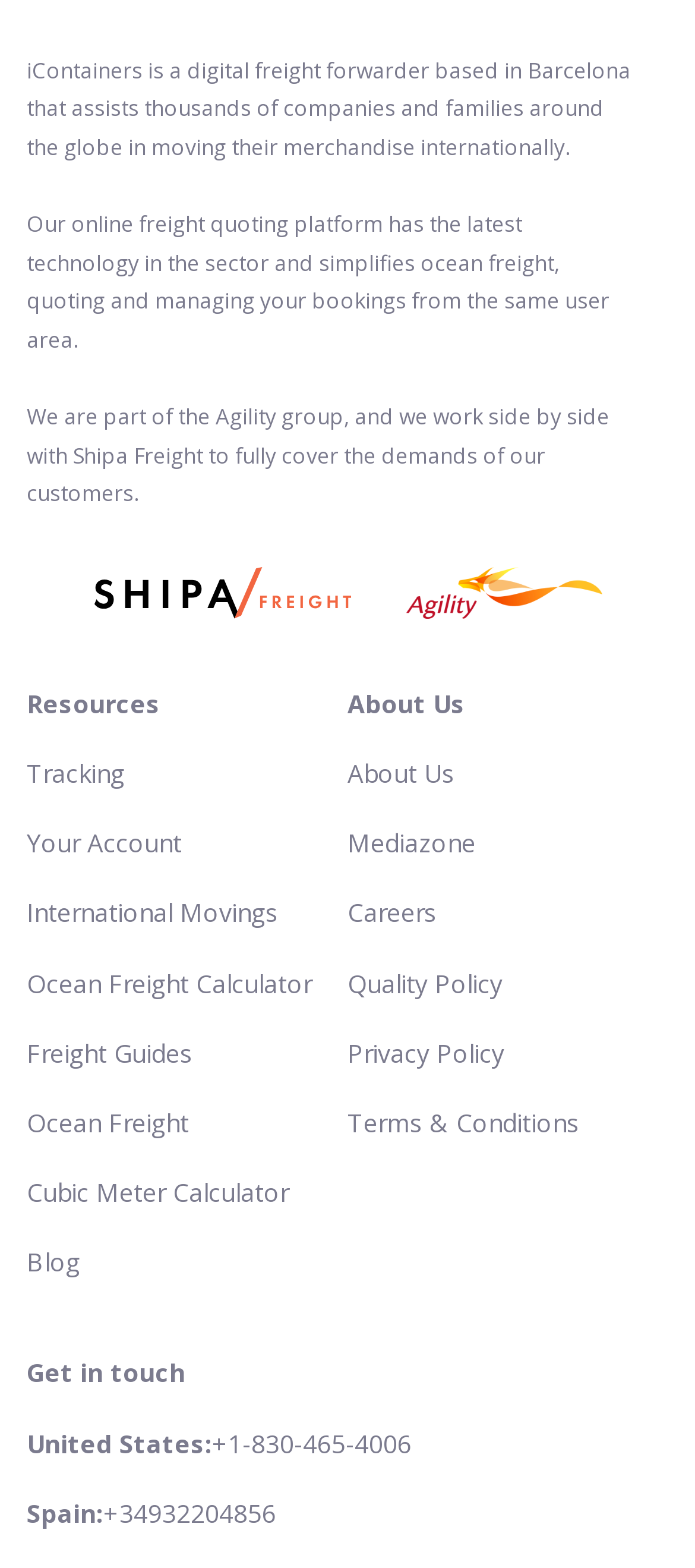Given the element description Chile, predict the bounding box coordinates for the UI element in the webpage screenshot. The format should be (top-left x, top-left y, bottom-right x, bottom-right y), and the values should be between 0 and 1.

[0.038, 0.749, 0.11, 0.768]